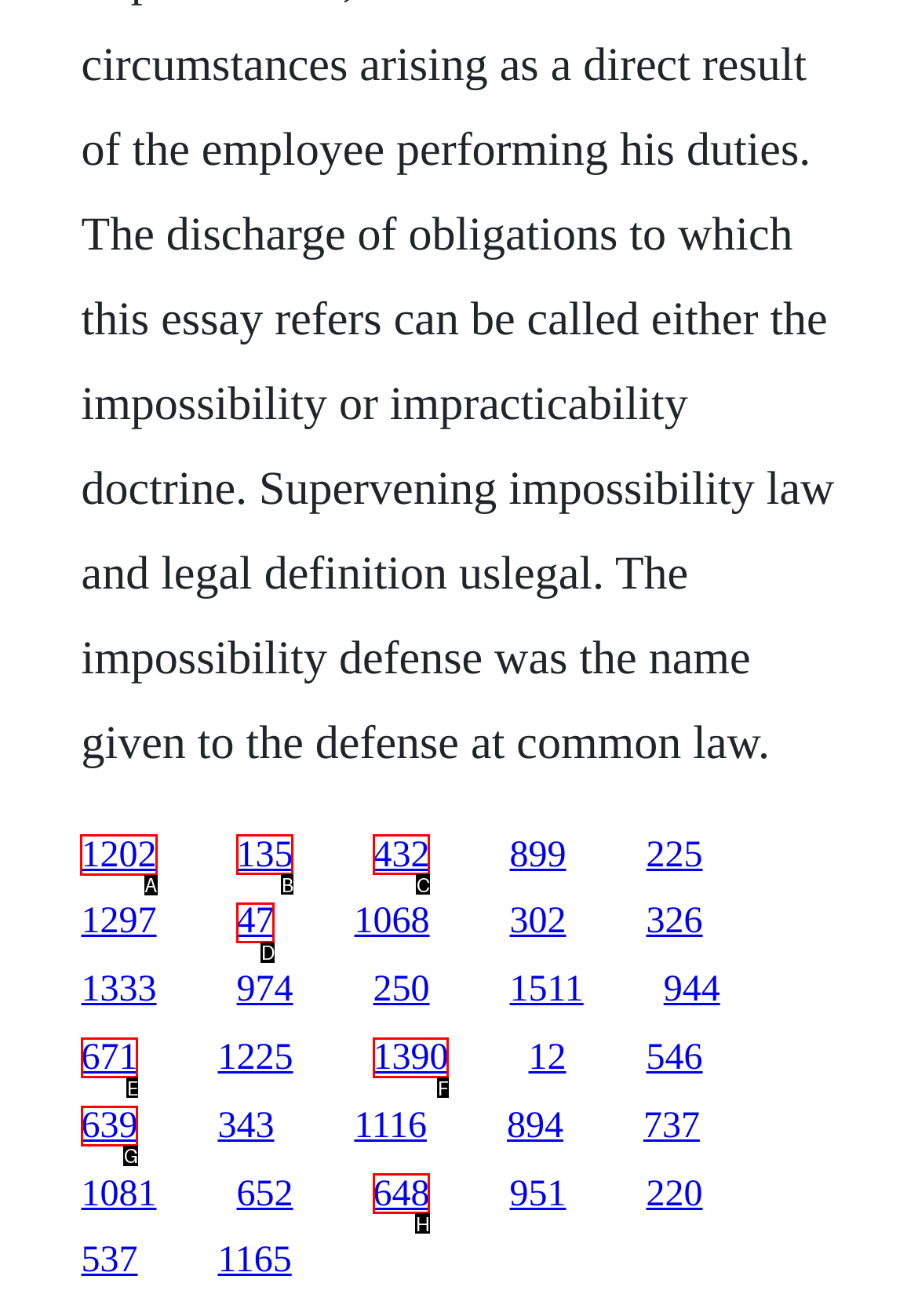Find the option you need to click to complete the following instruction: click the first link
Answer with the corresponding letter from the choices given directly.

A